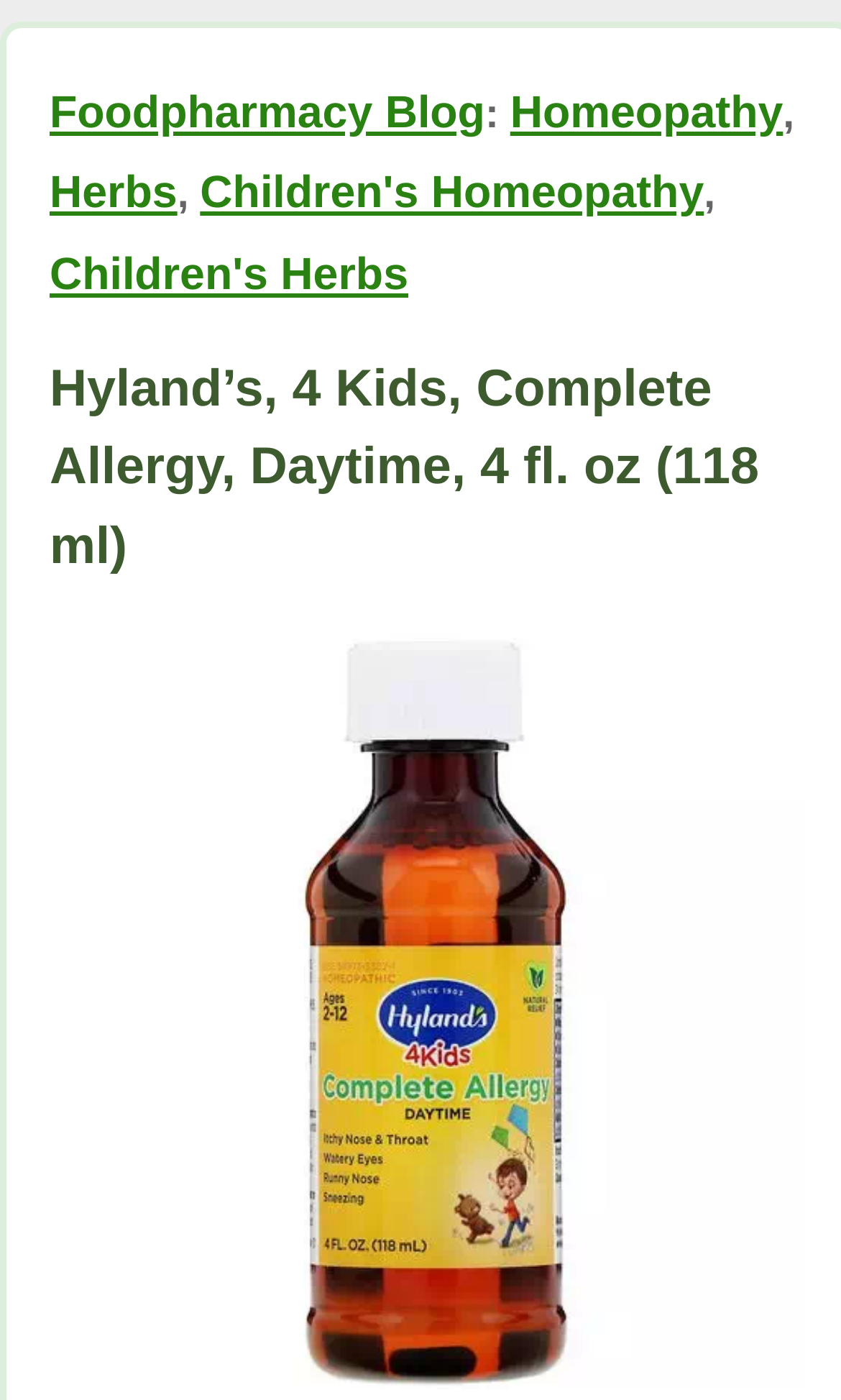Identify the bounding box coordinates for the UI element described by the following text: "Foodpharmacy Blog". Provide the coordinates as four float numbers between 0 and 1, in the format [left, top, right, bottom].

[0.059, 0.063, 0.577, 0.098]